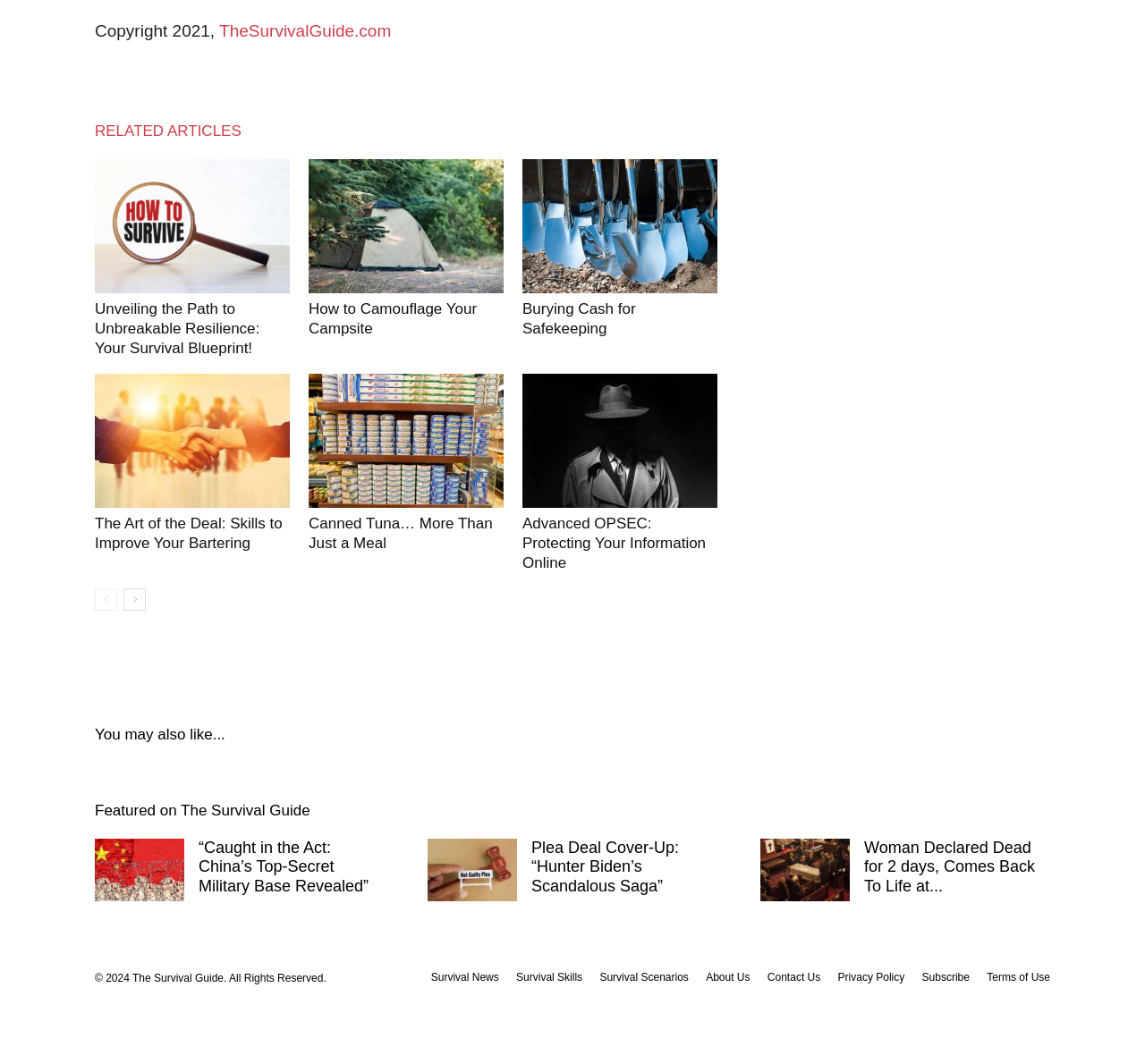Determine the bounding box coordinates for the UI element matching this description: "Survival Skills".

[0.451, 0.911, 0.509, 0.926]